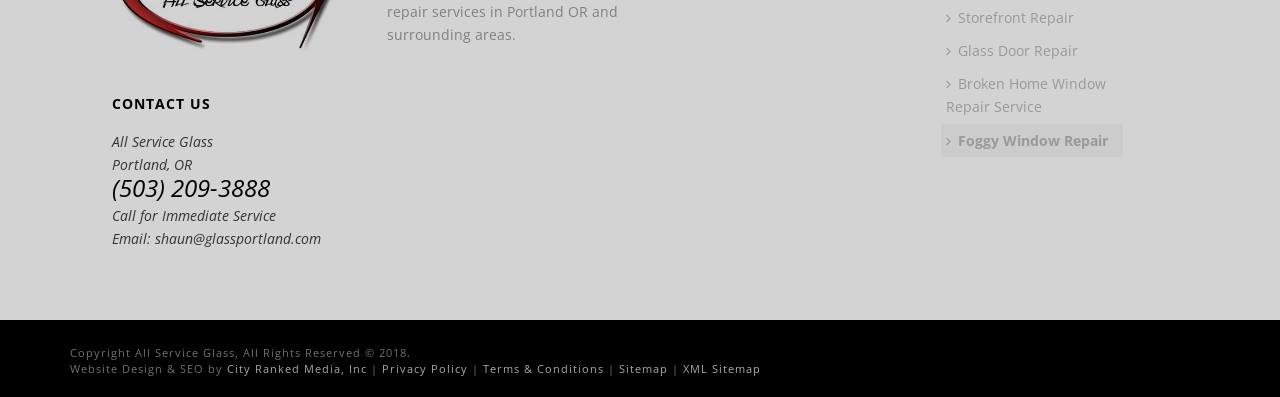Locate the bounding box coordinates of the element that should be clicked to fulfill the instruction: "Call the phone number".

[0.088, 0.459, 0.211, 0.507]